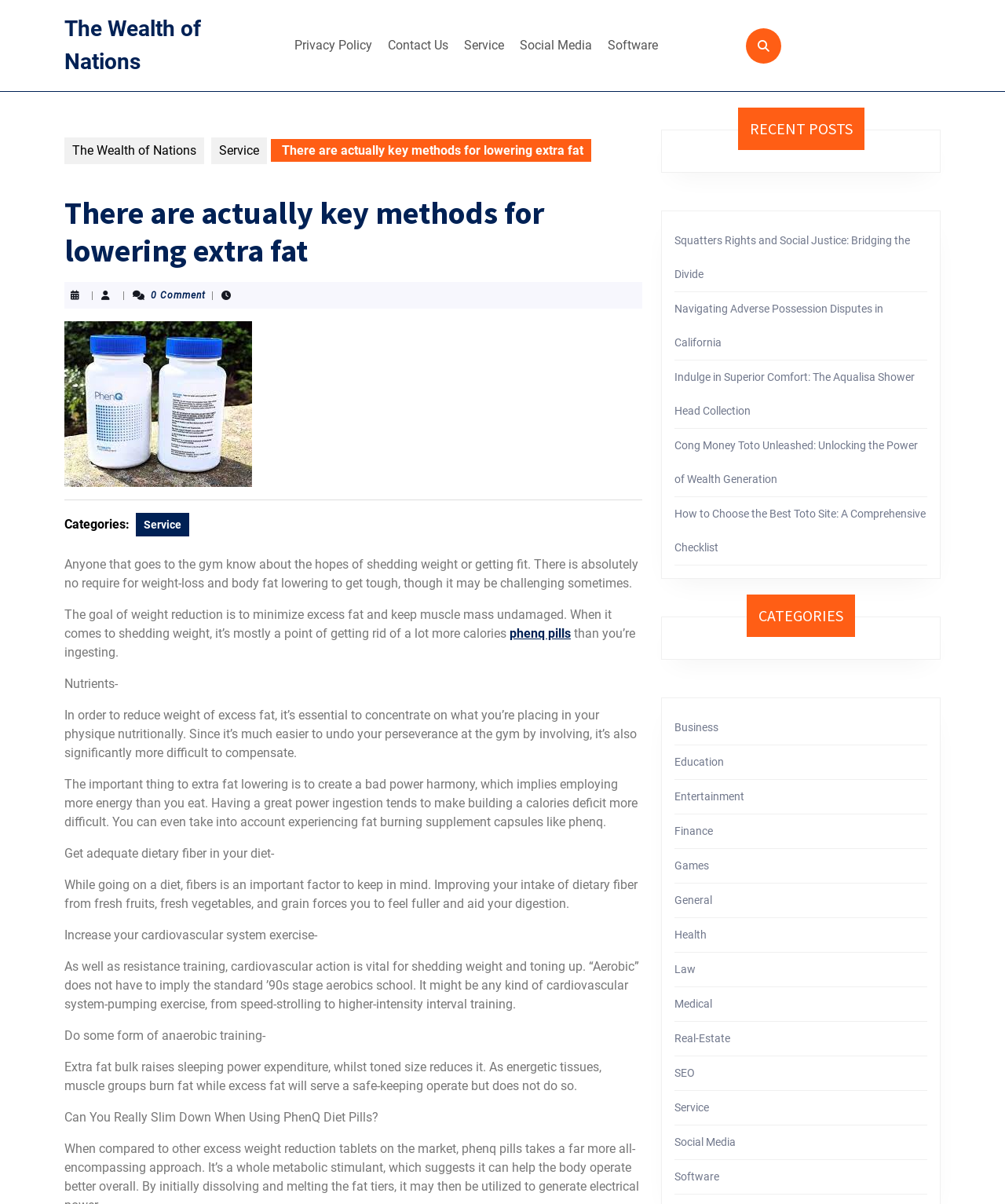What is the main topic of the webpage?
Answer the question in a detailed and comprehensive manner.

Based on the webpage content, I can see that the main topic is about weight loss and fat reduction, as it discusses various methods and tips for achieving this goal.